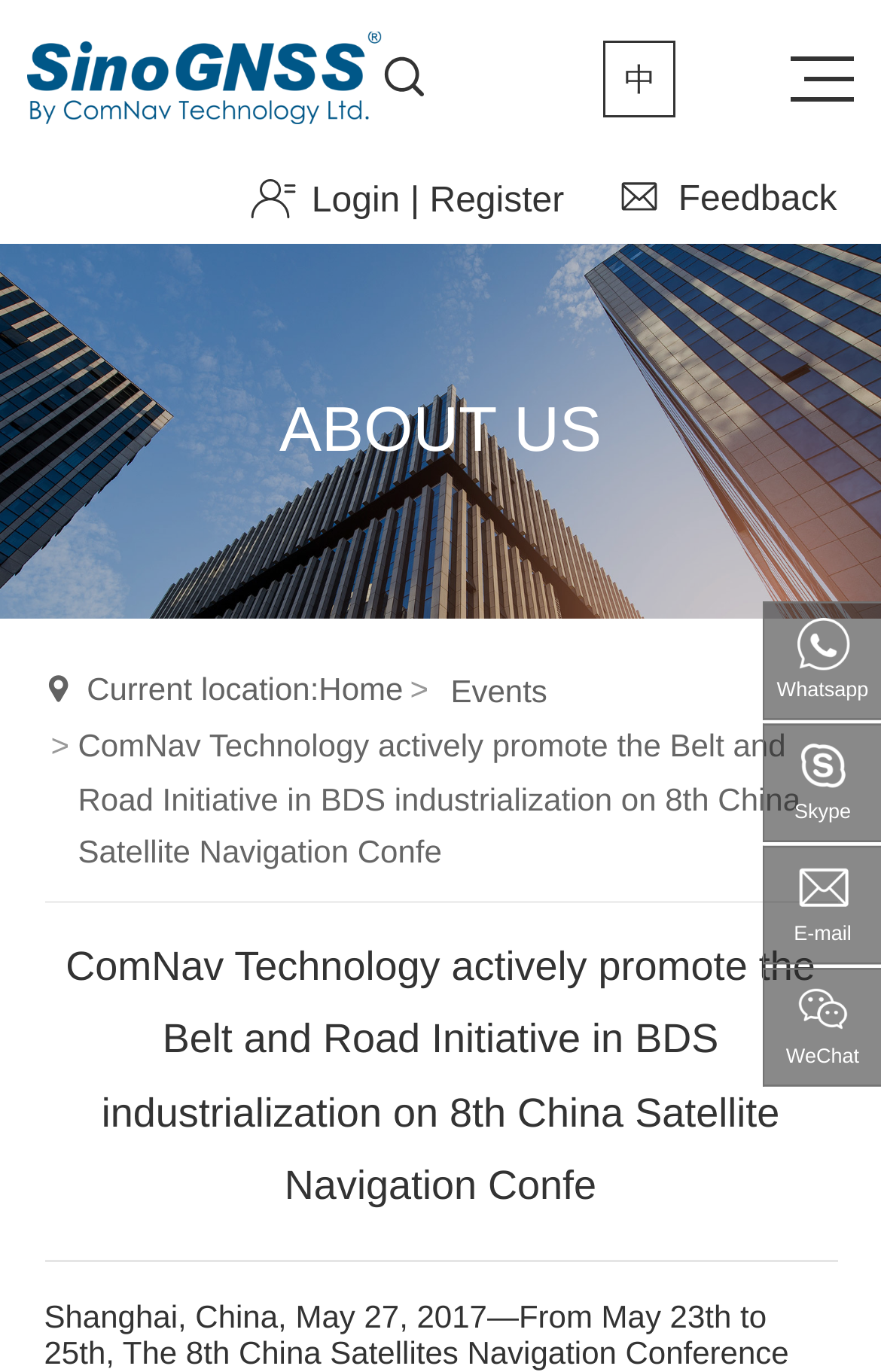From the screenshot, find the bounding box of the UI element matching this description: "Current location: Home". Supply the bounding box coordinates in the form [left, top, right, bottom], each a float between 0 and 1.

[0.05, 0.484, 0.458, 0.522]